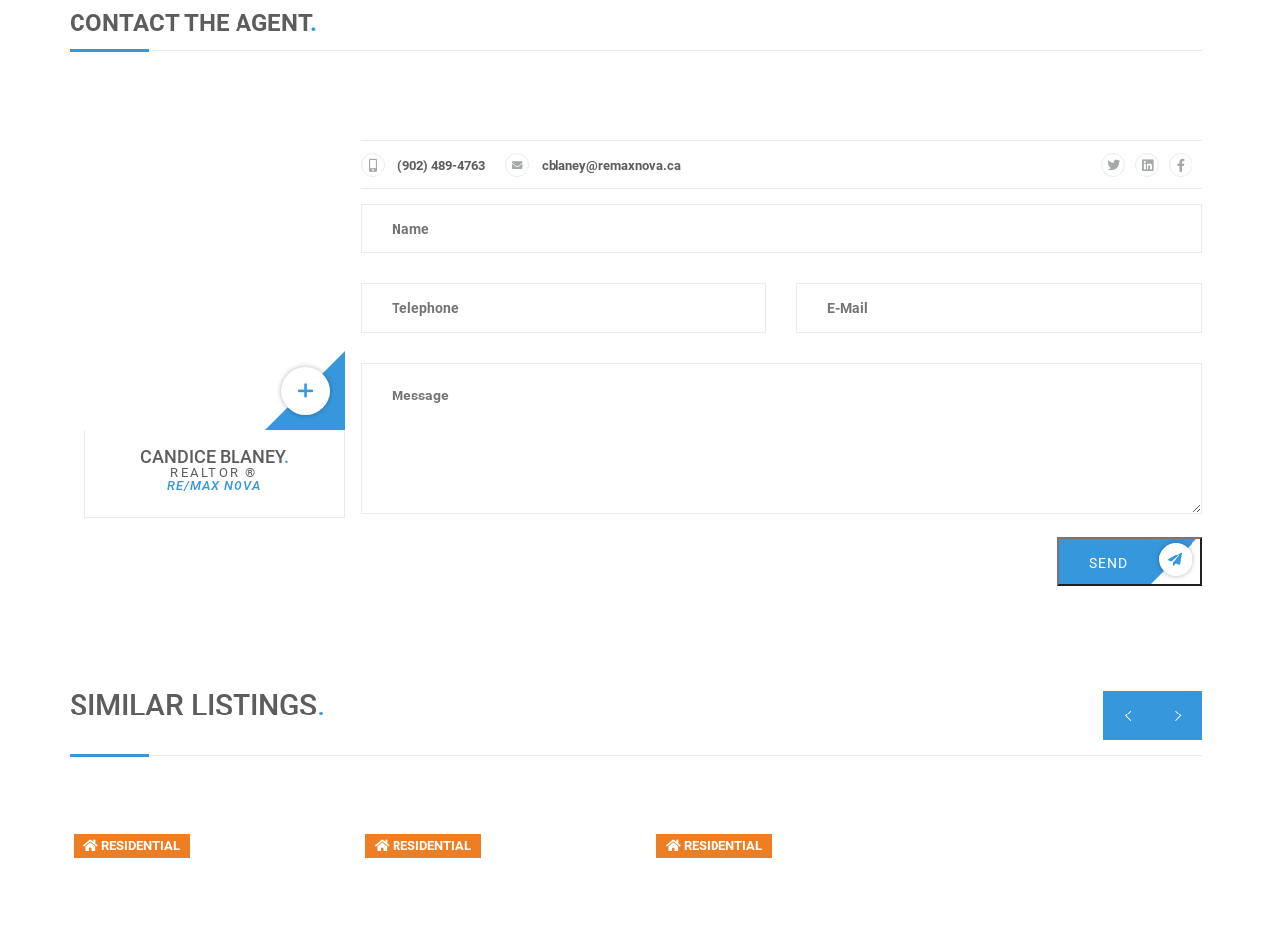Please determine the bounding box coordinates of the element's region to click for the following instruction: "Enter your name".

[0.283, 0.214, 0.945, 0.266]